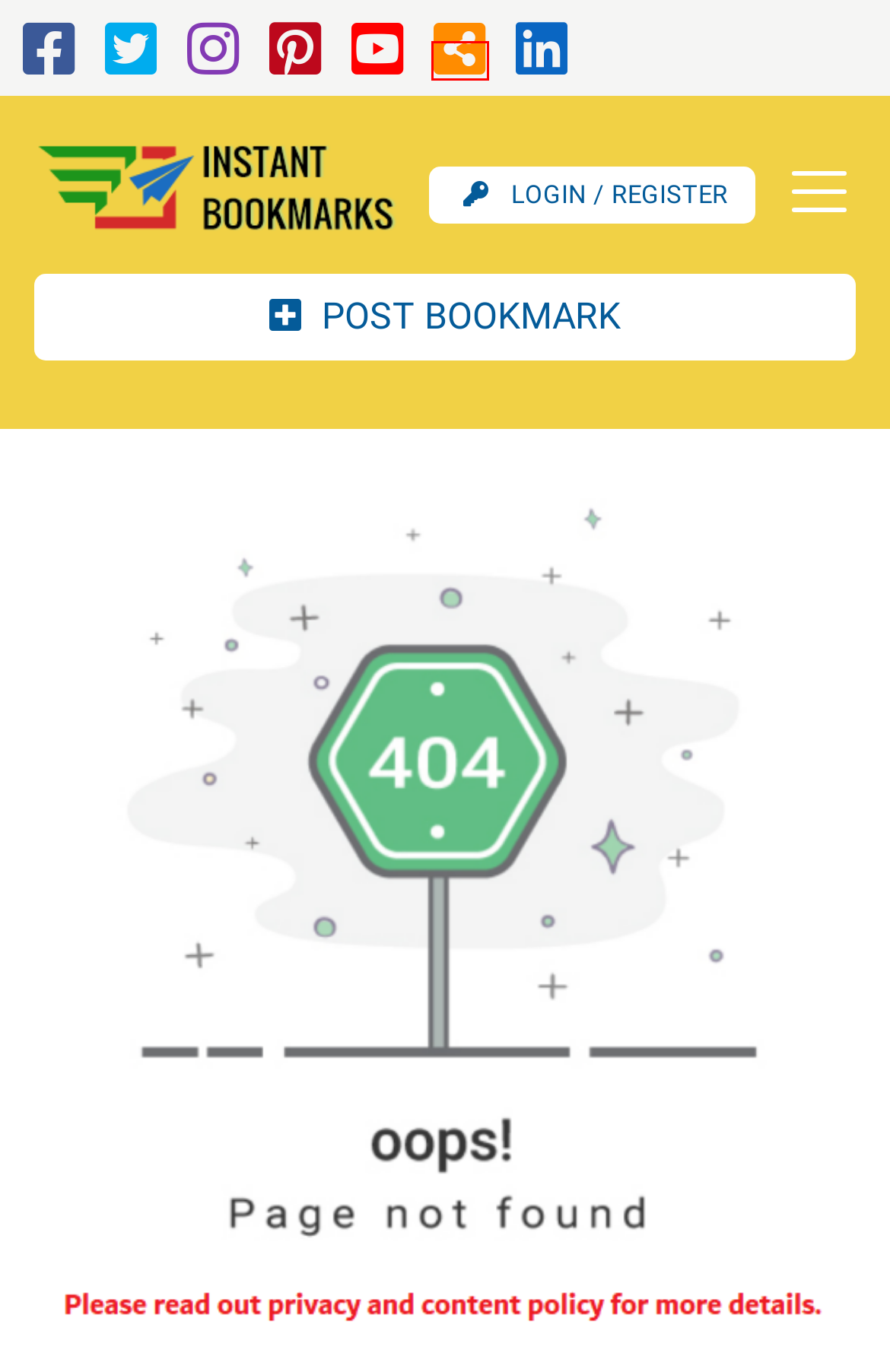Examine the screenshot of a webpage with a red bounding box around a UI element. Select the most accurate webpage description that corresponds to the new page after clicking the highlighted element. Here are the choices:
A. Loan & Insurance – Advertise on Digital Media Platform to Reach Marketing Goal
B. Game Coupon Codes & Rewards – Advertise on Digital Media Platform to Reach Marketing Goal
C. Marble, Granite & Stones – Advertise on Digital Media Platform to Reach Marketing Goal
D. Submit Bookmark – Advertise on Digital Media Platform to Reach Marketing Goal
E. Advertising & Marketing – Advertise on Digital Media Platform to Reach Marketing Goal
F. Appliances & Utensils – Advertise on Digital Media Platform to Reach Marketing Goal
G. Industrial Plants & Machinery – Advertise on Digital Media Platform to Reach Marketing Goal
H. Advertise on Digital Media Platform to Reach Marketing Goal

H